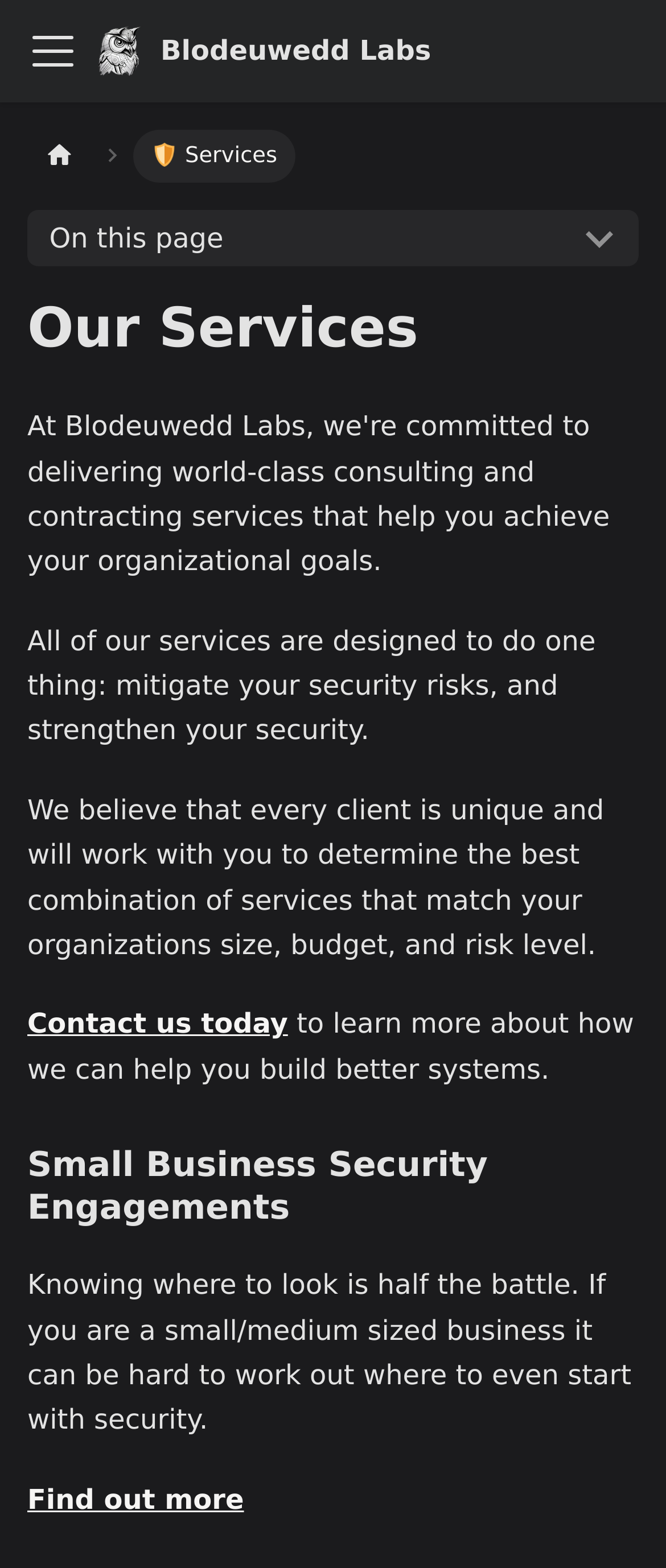What is the purpose of the company's services?
Respond to the question with a well-detailed and thorough answer.

According to the StaticText 'All of our services are designed to do one thing: mitigate your security risks, and strengthen your security.', the company's services aim to mitigate security risks and strengthen security.